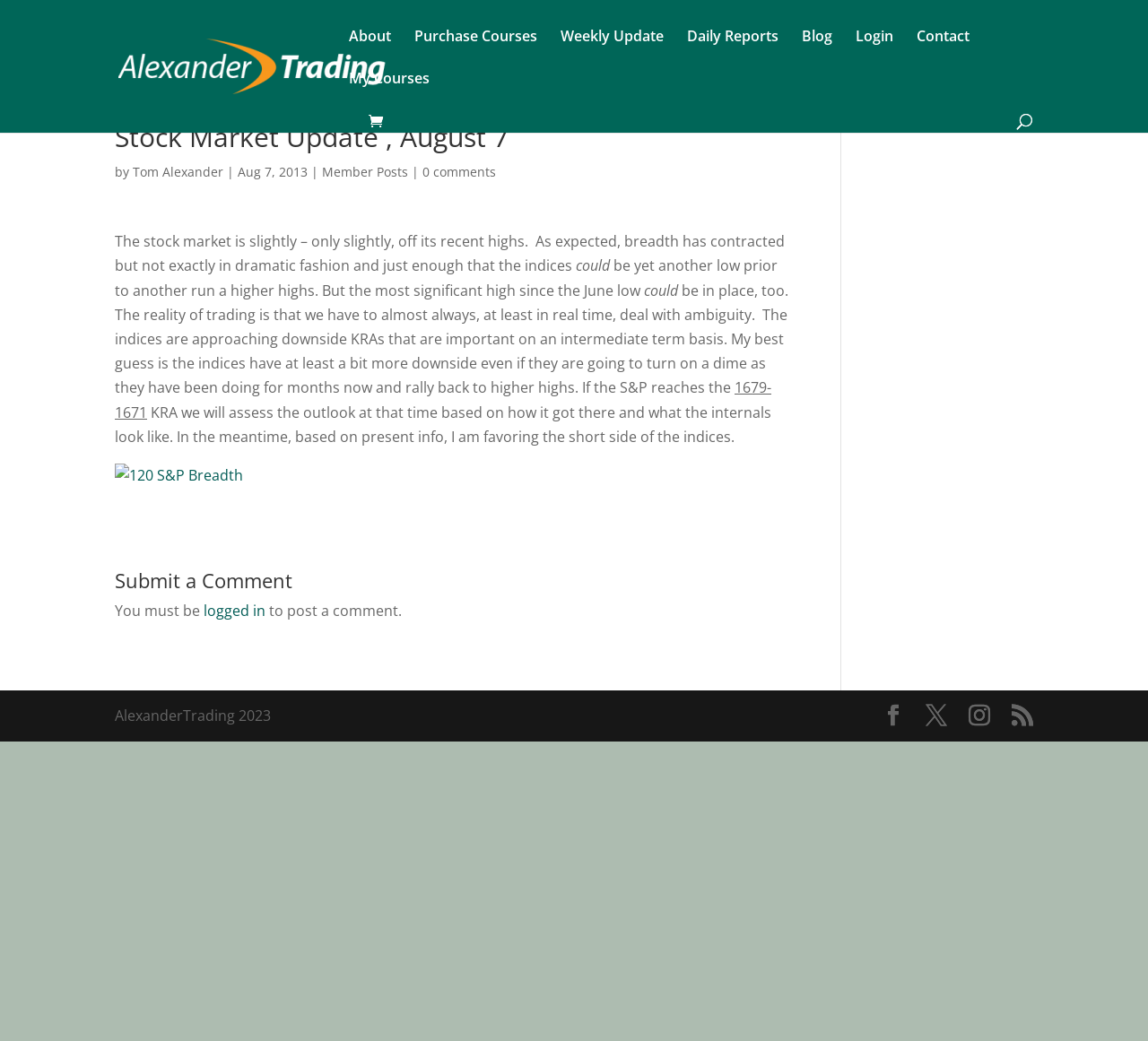What is the purpose of the search bar?
Based on the image, provide your answer in one word or phrase.

To search the website